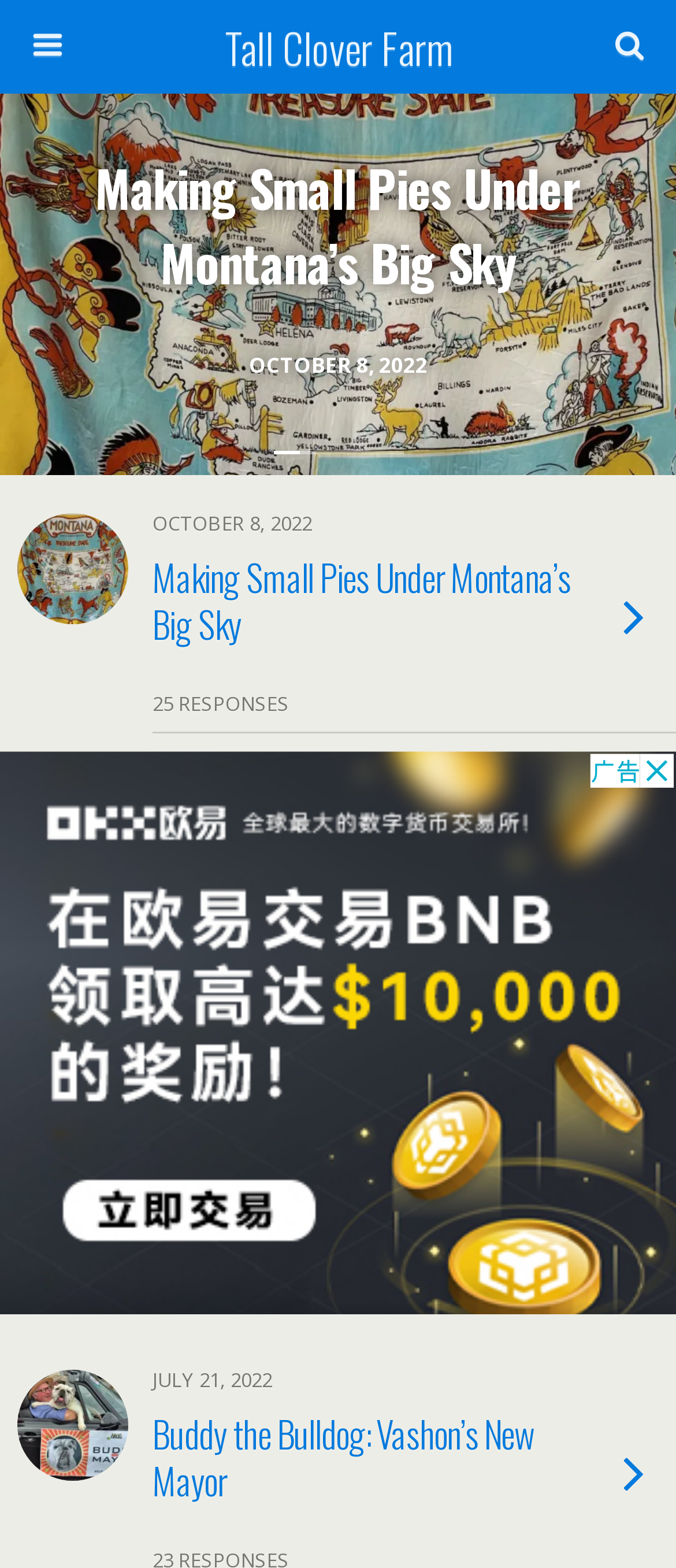Please find the bounding box for the following UI element description. Provide the coordinates in (top-left x, top-left y, bottom-right x, bottom-right y) format, with values between 0 and 1: name="s" placeholder="Search this website…"

[0.051, 0.065, 0.754, 0.095]